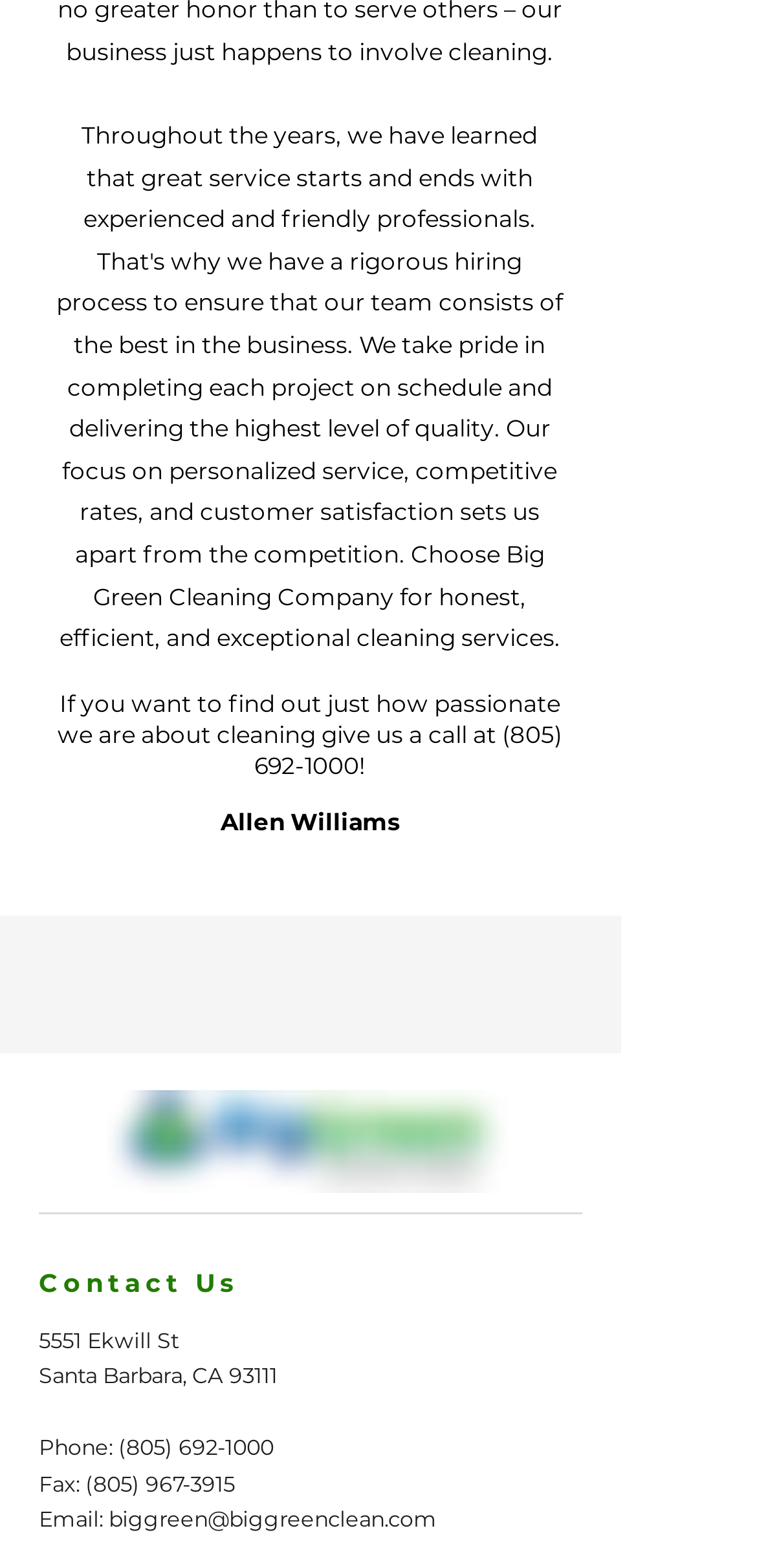Can you look at the image and give a comprehensive answer to the question:
Who is the person mentioned on the page?

The name 'Allen Williams' is mentioned on the page, likely referring to a person associated with the company.